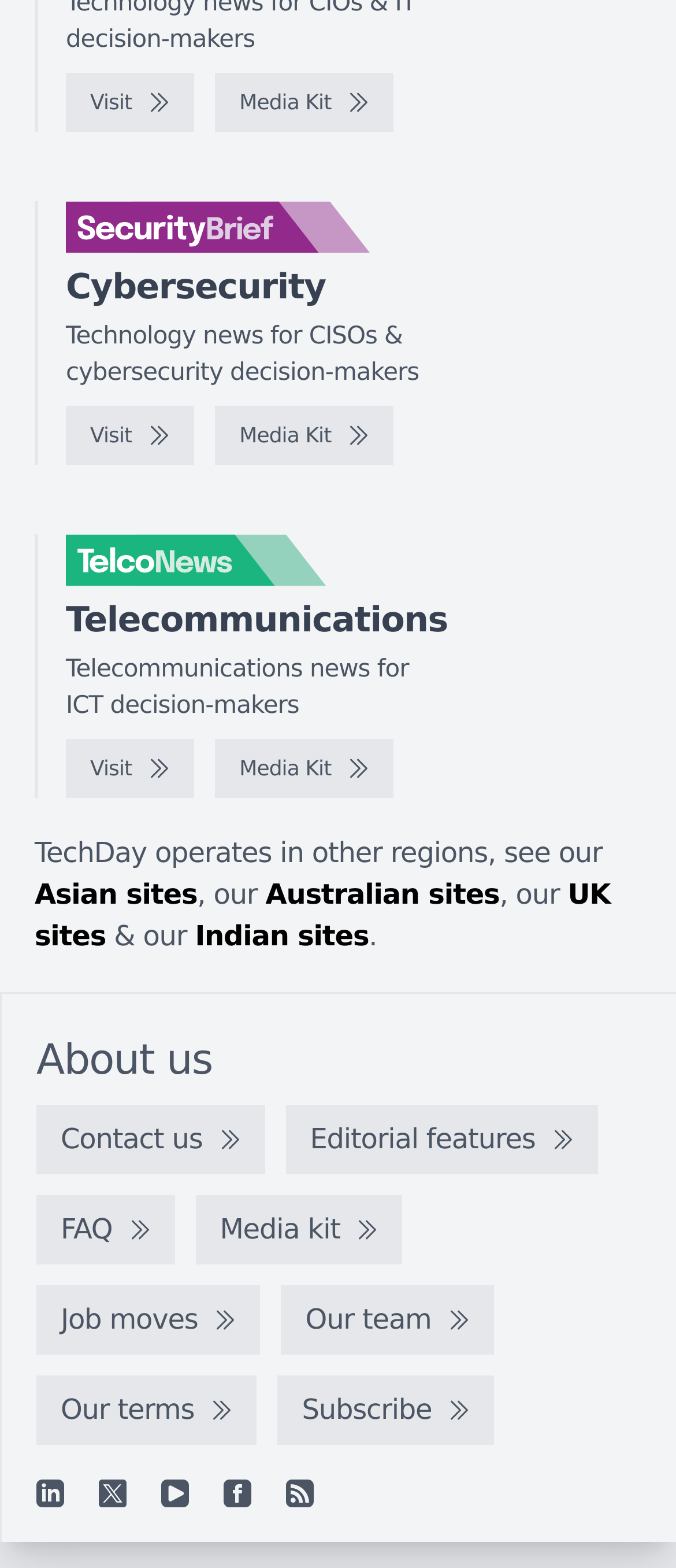Locate the bounding box coordinates of the element that needs to be clicked to carry out the instruction: "Contact us". The coordinates should be given as four float numbers ranging from 0 to 1, i.e., [left, top, right, bottom].

[0.054, 0.705, 0.392, 0.749]